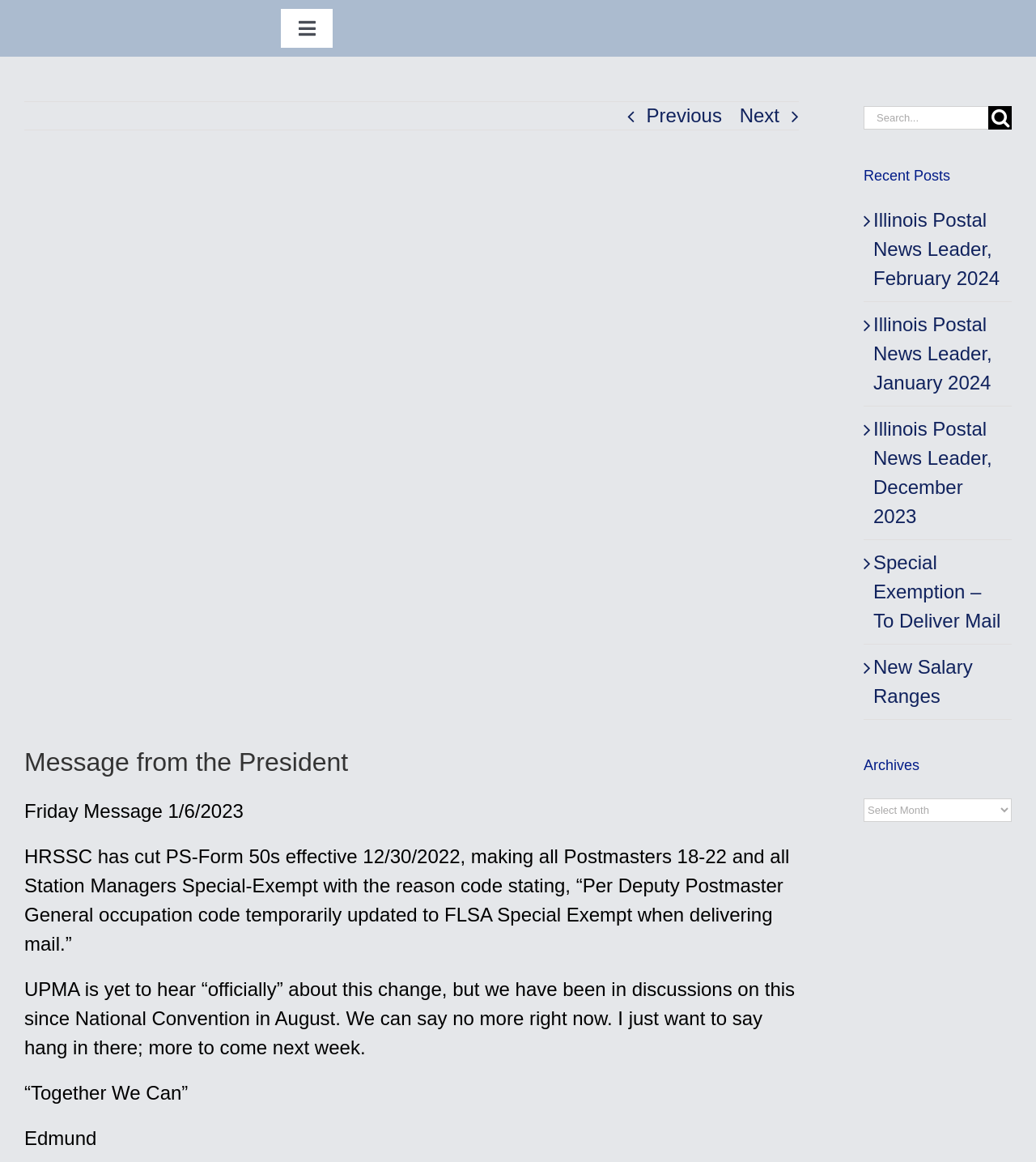Please identify the bounding box coordinates of the element on the webpage that should be clicked to follow this instruction: "Toggle main menu". The bounding box coordinates should be given as four float numbers between 0 and 1, formatted as [left, top, right, bottom].

[0.271, 0.008, 0.321, 0.041]